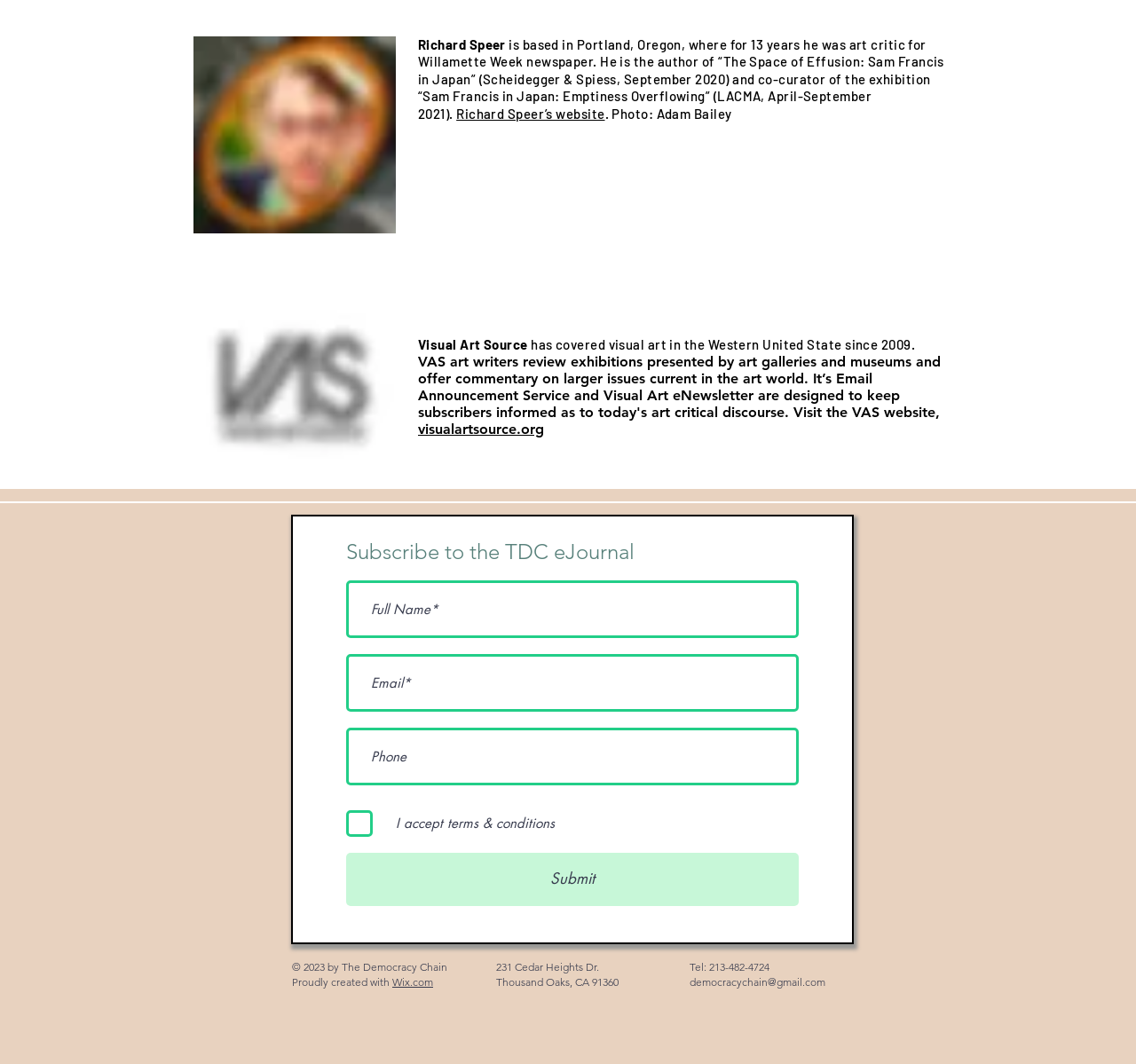Given the description: "aria-label="Full Name*" name="full-name*" placeholder="Full Name*"", determine the bounding box coordinates of the UI element. The coordinates should be formatted as four float numbers between 0 and 1, [left, top, right, bottom].

[0.305, 0.545, 0.703, 0.6]